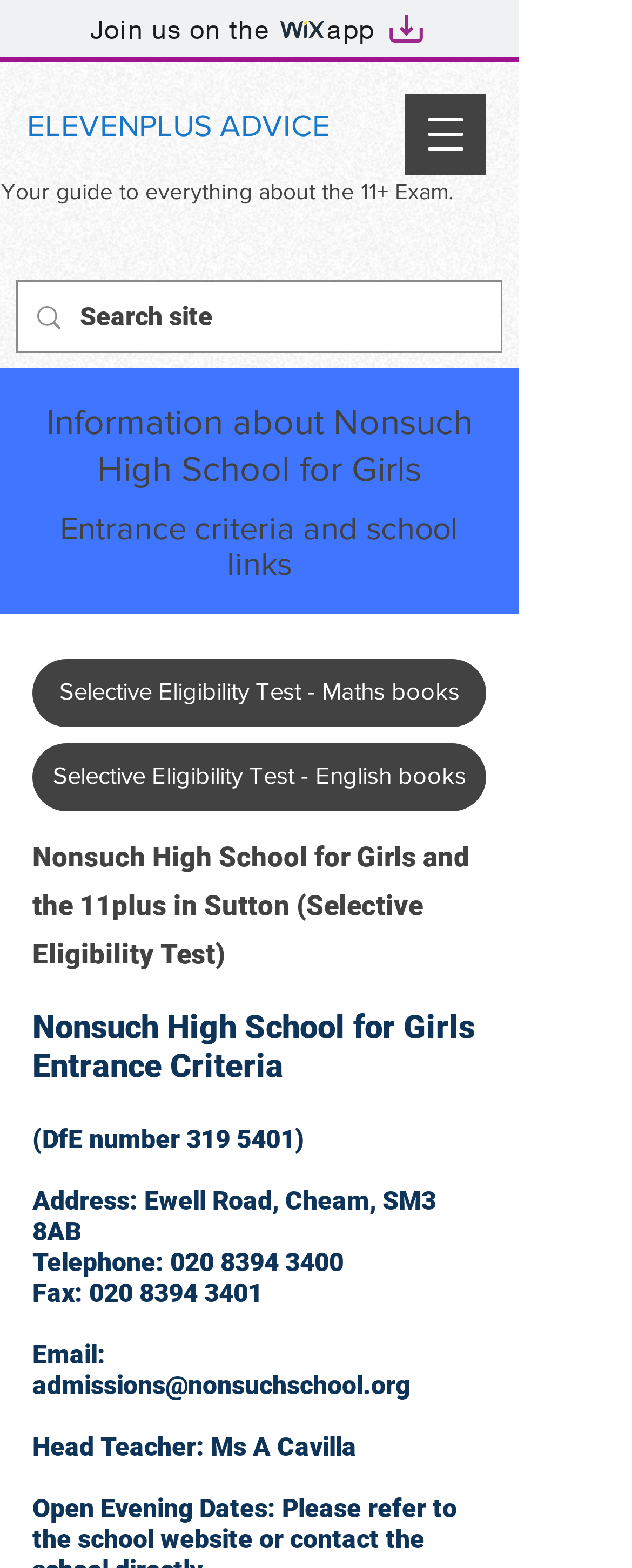Please provide a comprehensive response to the question based on the details in the image: What is the name of the school?

I found the answer by looking at the heading 'Nonsuch High School for Girls Entrance Criteria' and the static text 'Nonsuch High School for Girls' which is likely to be the name of the school.